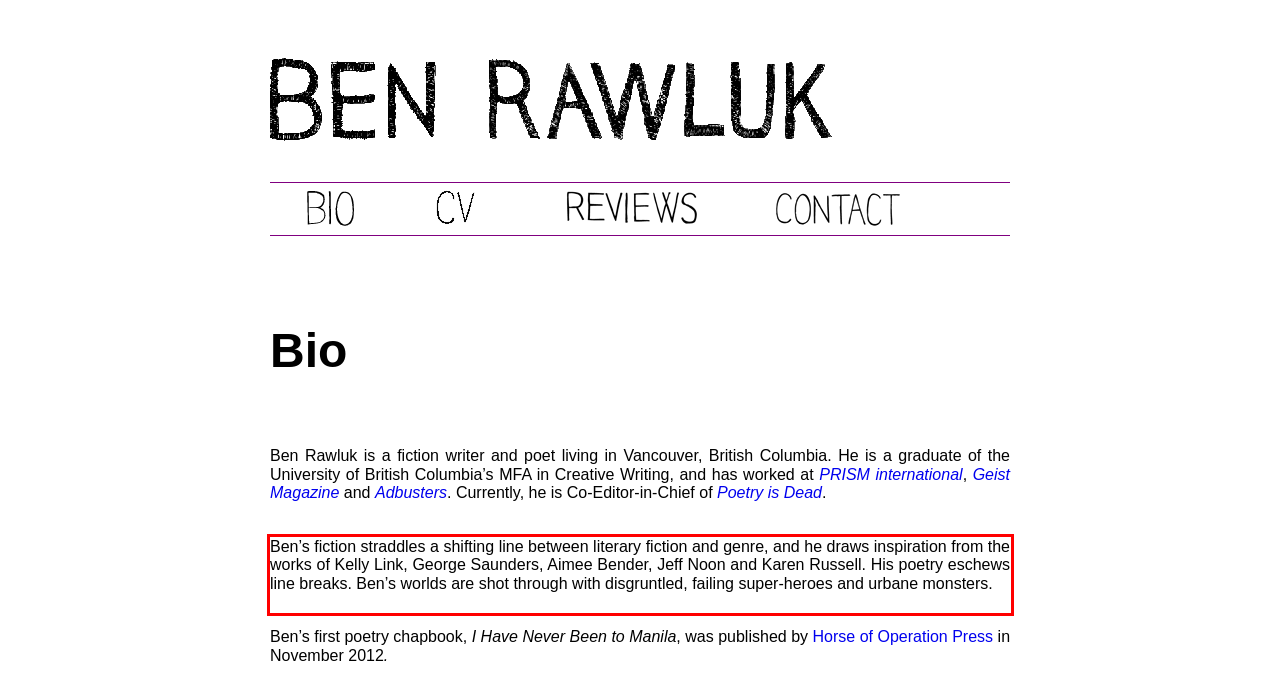Using OCR, extract the text content found within the red bounding box in the given webpage screenshot.

Ben’s fiction straddles a shifting line between literary fiction and genre, and he draws inspiration from the works of Kelly Link, George Saunders, Aimee Bender, Jeff Noon and Karen Russell. His poetry eschews line breaks. Ben’s worlds are shot through with disgruntled, failing super-heroes and urbane monsters.